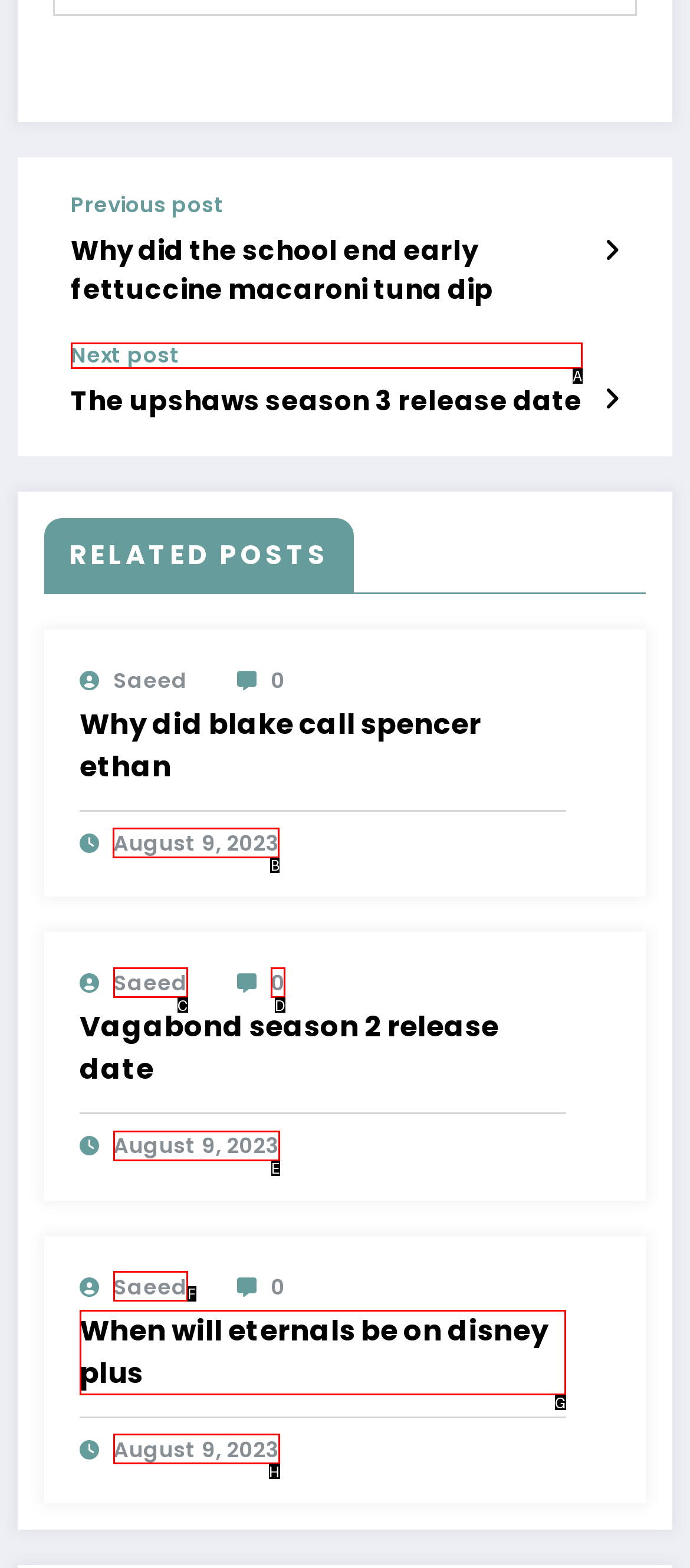Identify the correct UI element to click for this instruction: Check the post date 'August 9, 2023'
Respond with the appropriate option's letter from the provided choices directly.

B